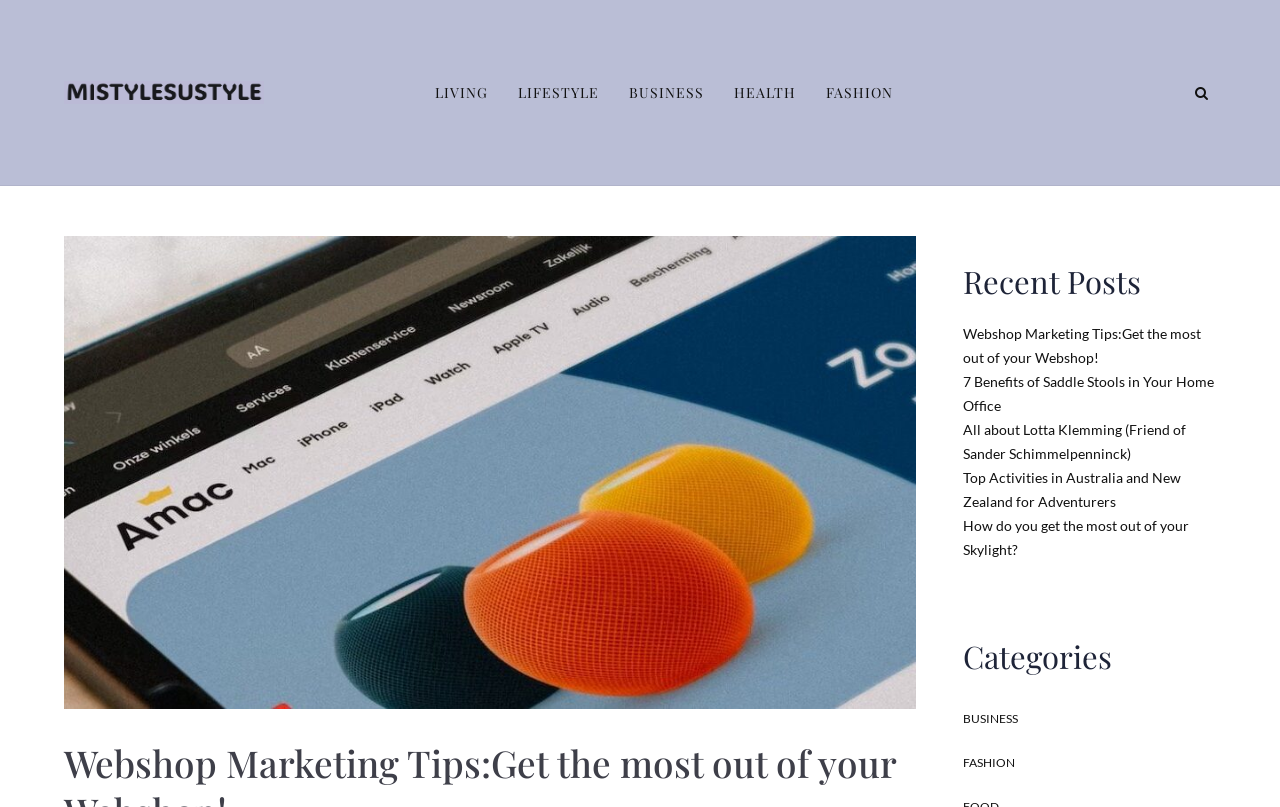Identify the main heading from the webpage and provide its text content.

Webshop Marketing Tips:Get the most out of your Webshop!